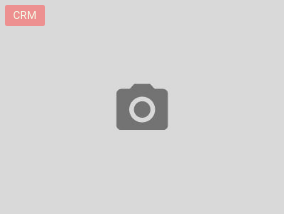Answer the following inquiry with a single word or phrase:
Why is visual content important in digital marketing?

To engage clients and retain interest